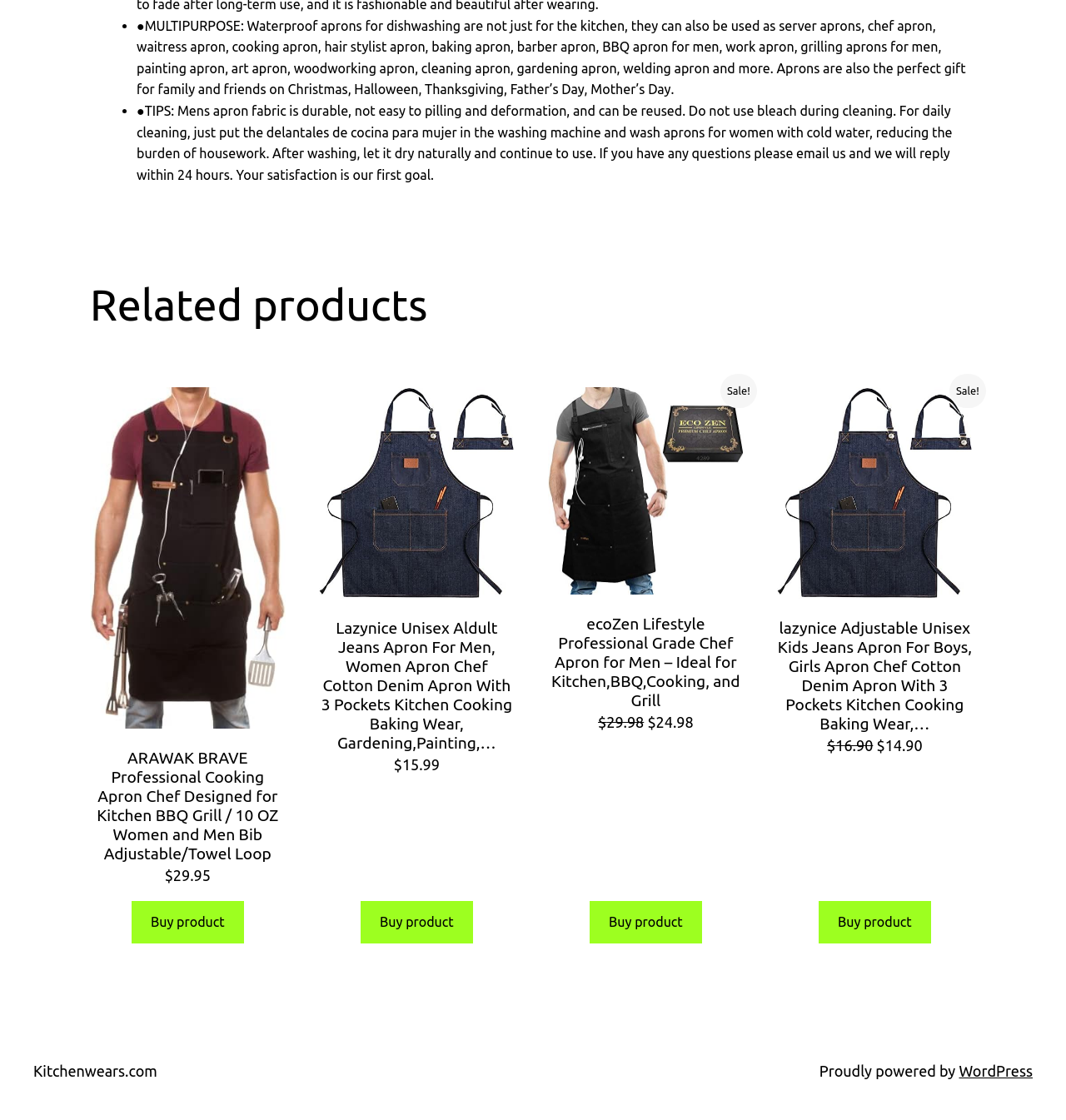Please identify the bounding box coordinates of the area that needs to be clicked to follow this instruction: "Visit Kitchenwears.com".

[0.031, 0.949, 0.147, 0.964]